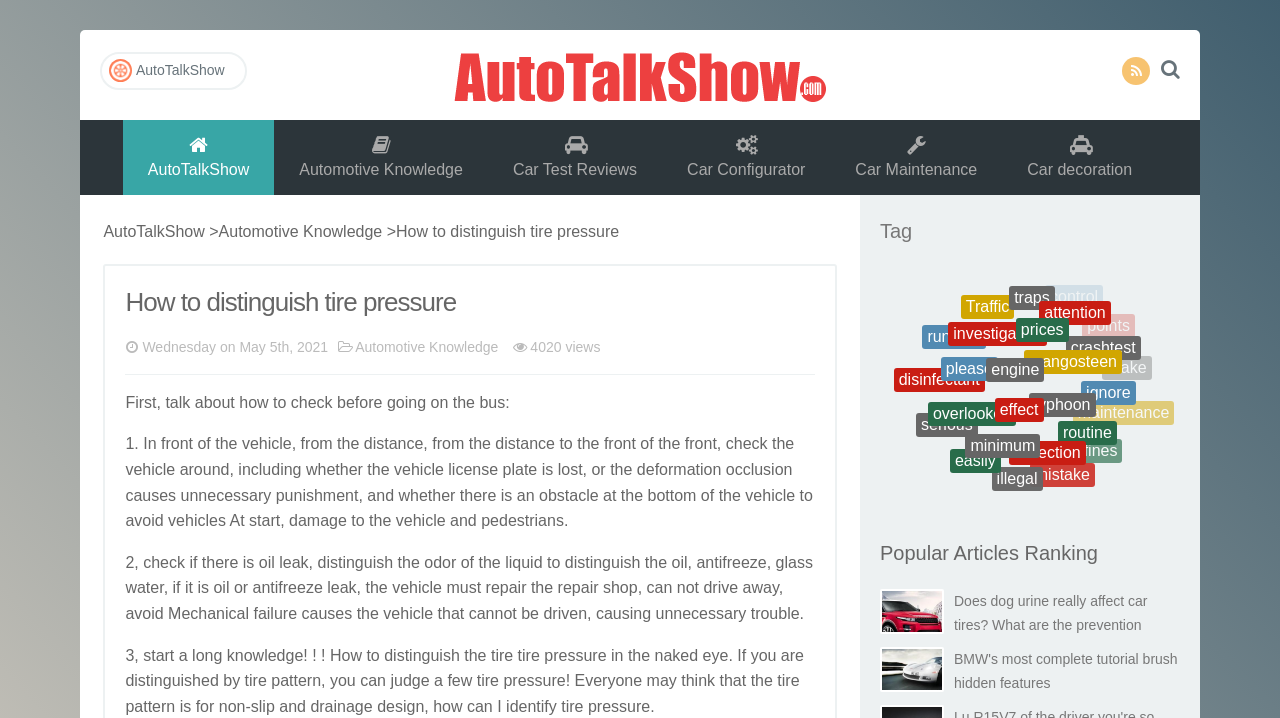Refer to the image and provide an in-depth answer to the question: 
What should you do if there is an oil leak?

If there is an oil leak, you should repair the vehicle, as mentioned in the article content, which states that if it is oil or antifreeze leak, the vehicle must be repaired at the repair shop and cannot be driven away.